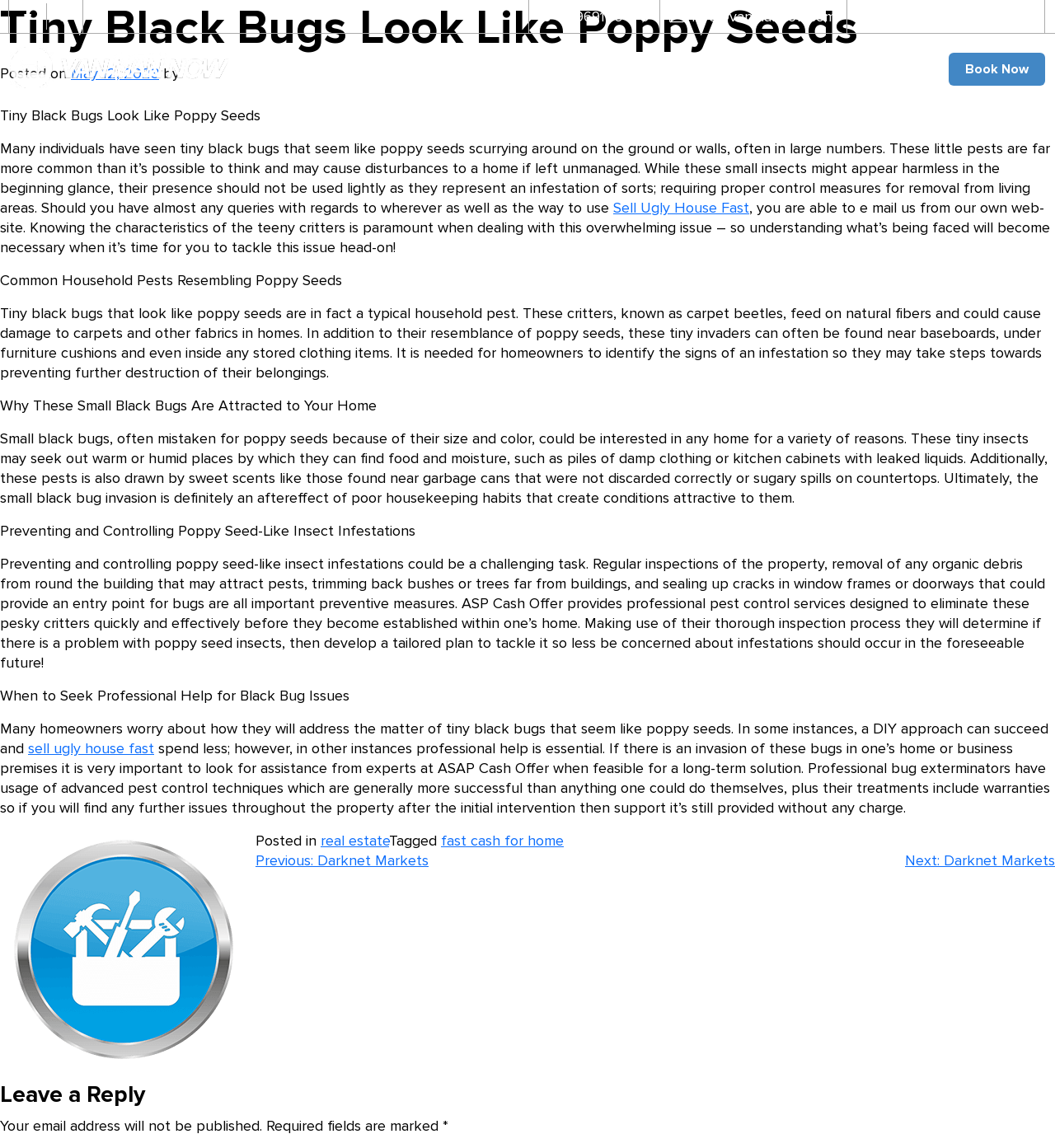What are the operating hours of the company?
Using the information from the image, answer the question thoroughly.

I found the operating hours of the company by looking at the top-right corner of the webpage, where the contact information and operating hours are displayed.